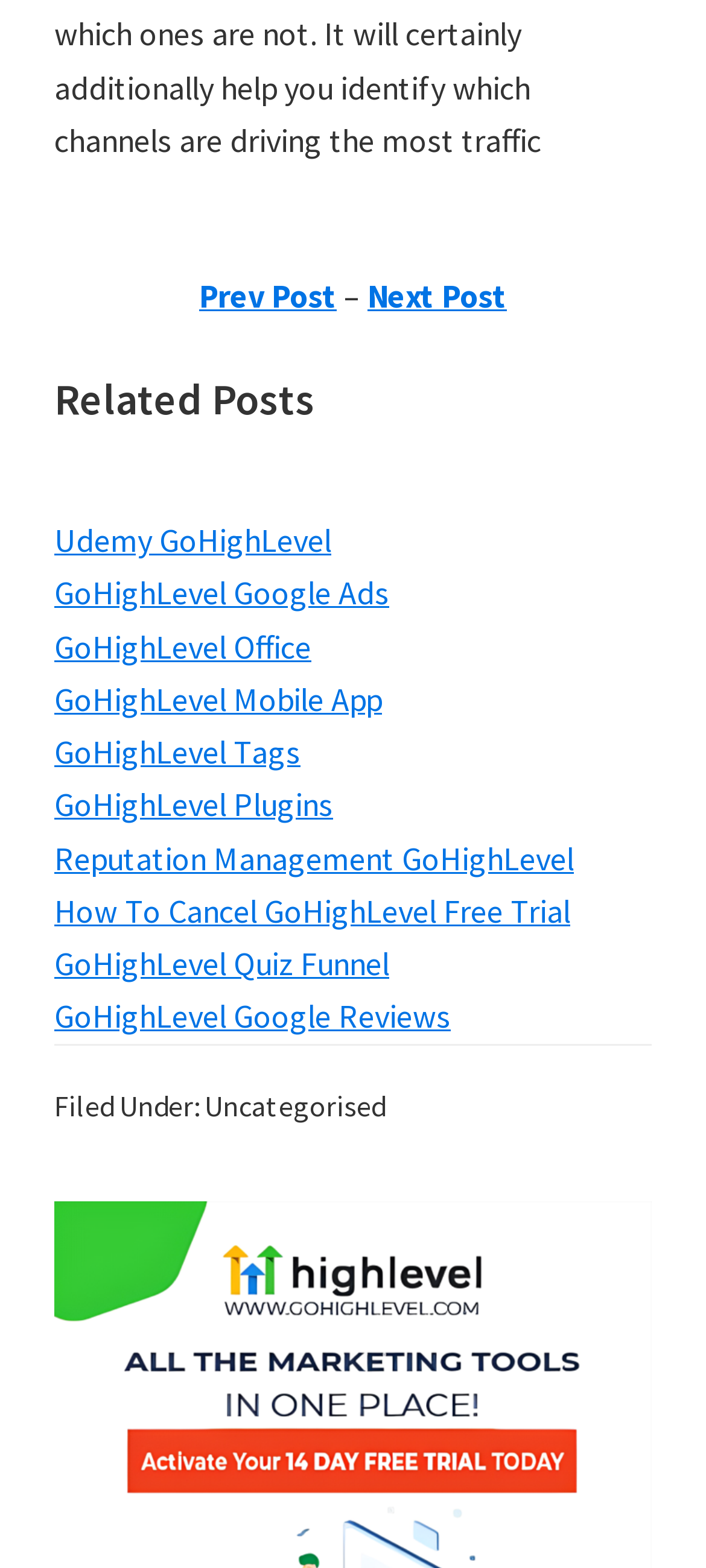Please provide a comprehensive answer to the question based on the screenshot: How many links are listed under 'Related Posts GoHighLevel Snapshots'?

There are 9 links listed under the 'Related Posts GoHighLevel Snapshots' section, each pointing to a related post or article about GoHighLevel.